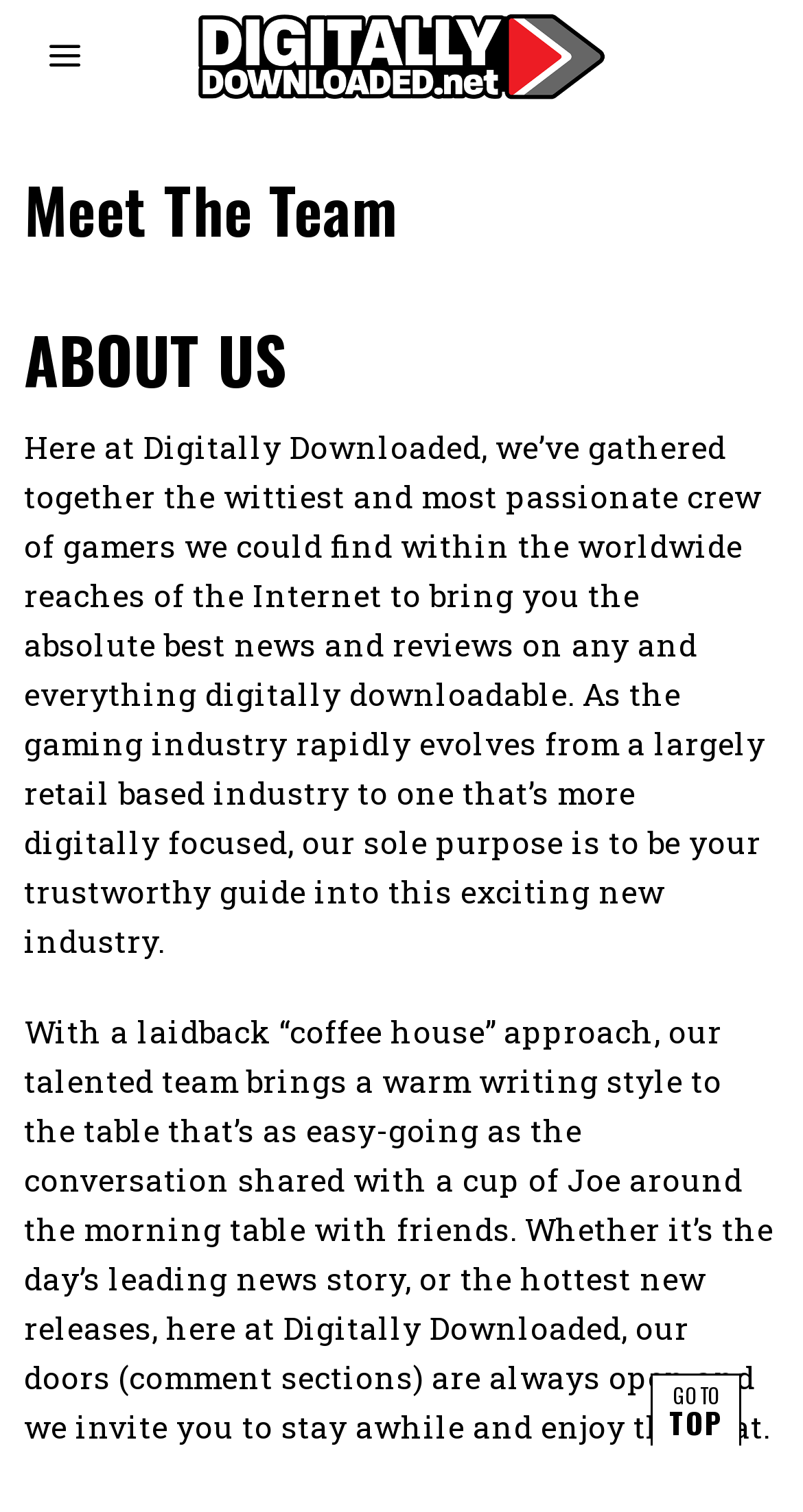What is the theme of the webpage?
Look at the webpage screenshot and answer the question with a detailed explanation.

The webpage mentions 'gamers', 'gaming industry', and 'digitally downloadable games', indicating that the theme of the webpage is related to gaming.